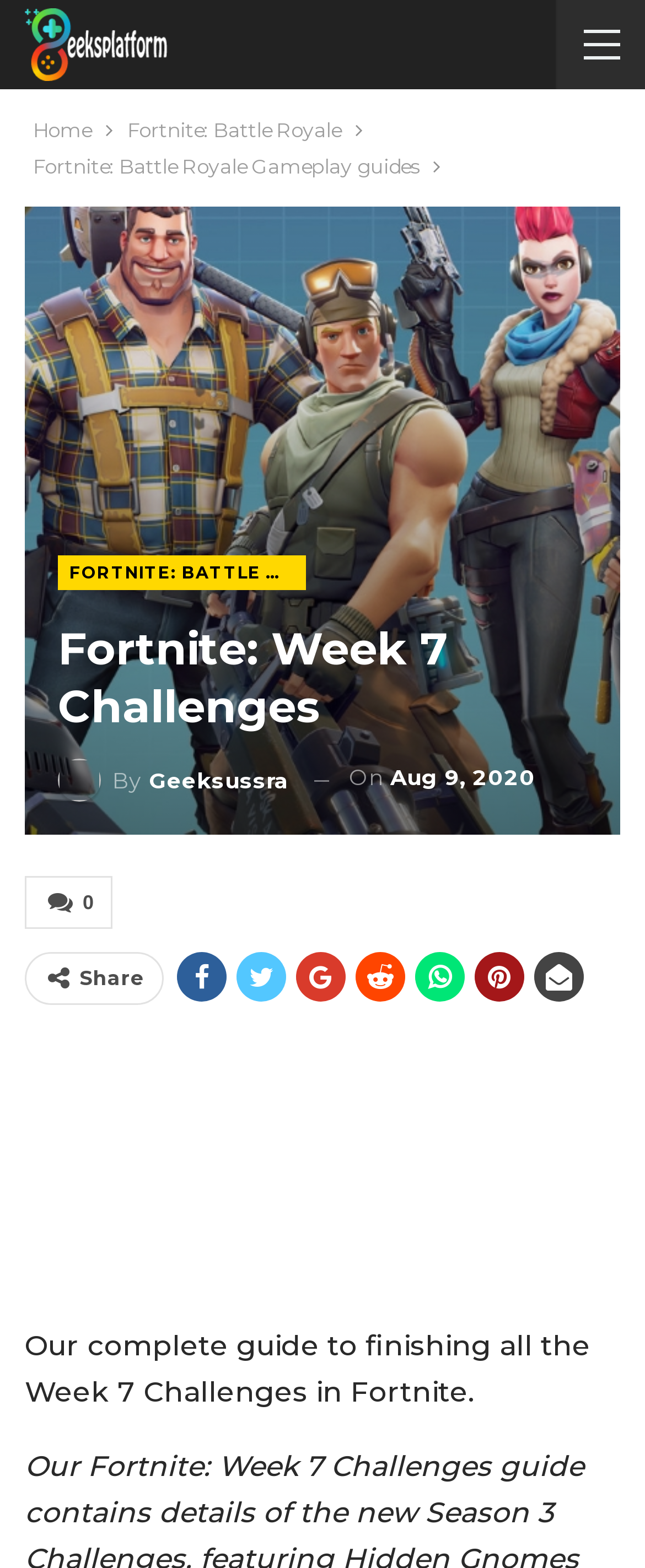Using the elements shown in the image, answer the question comprehensively: What is the name of the game?

Based on the webpage, I can see that the navigation bar has a link 'Fortnite: Battle Royale' and the main content has a heading 'Fortnite: Week 7 Challenges', which suggests that the game being referred to is Fortnite.